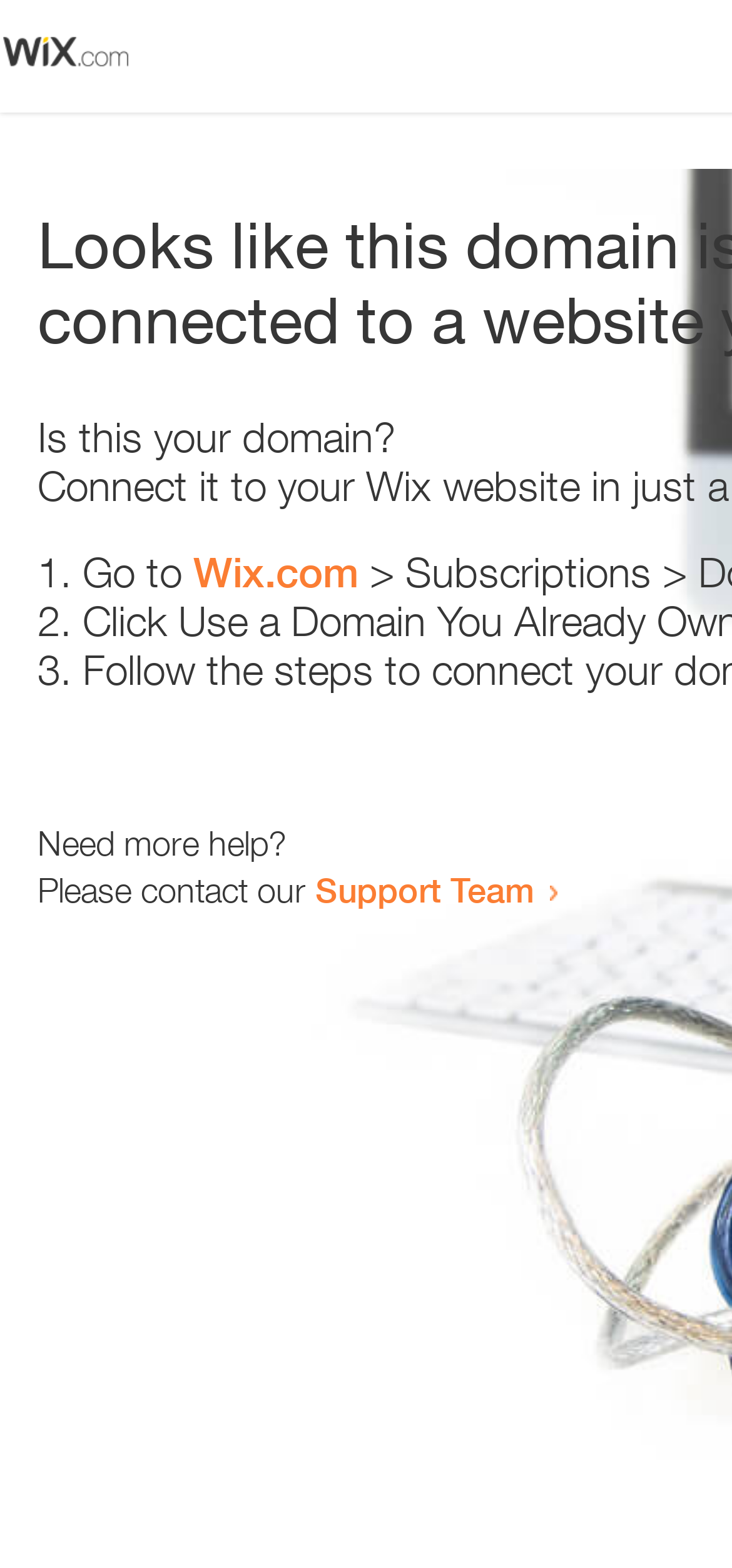Identify the bounding box coordinates of the HTML element based on this description: "Wix.com".

[0.264, 0.349, 0.49, 0.381]